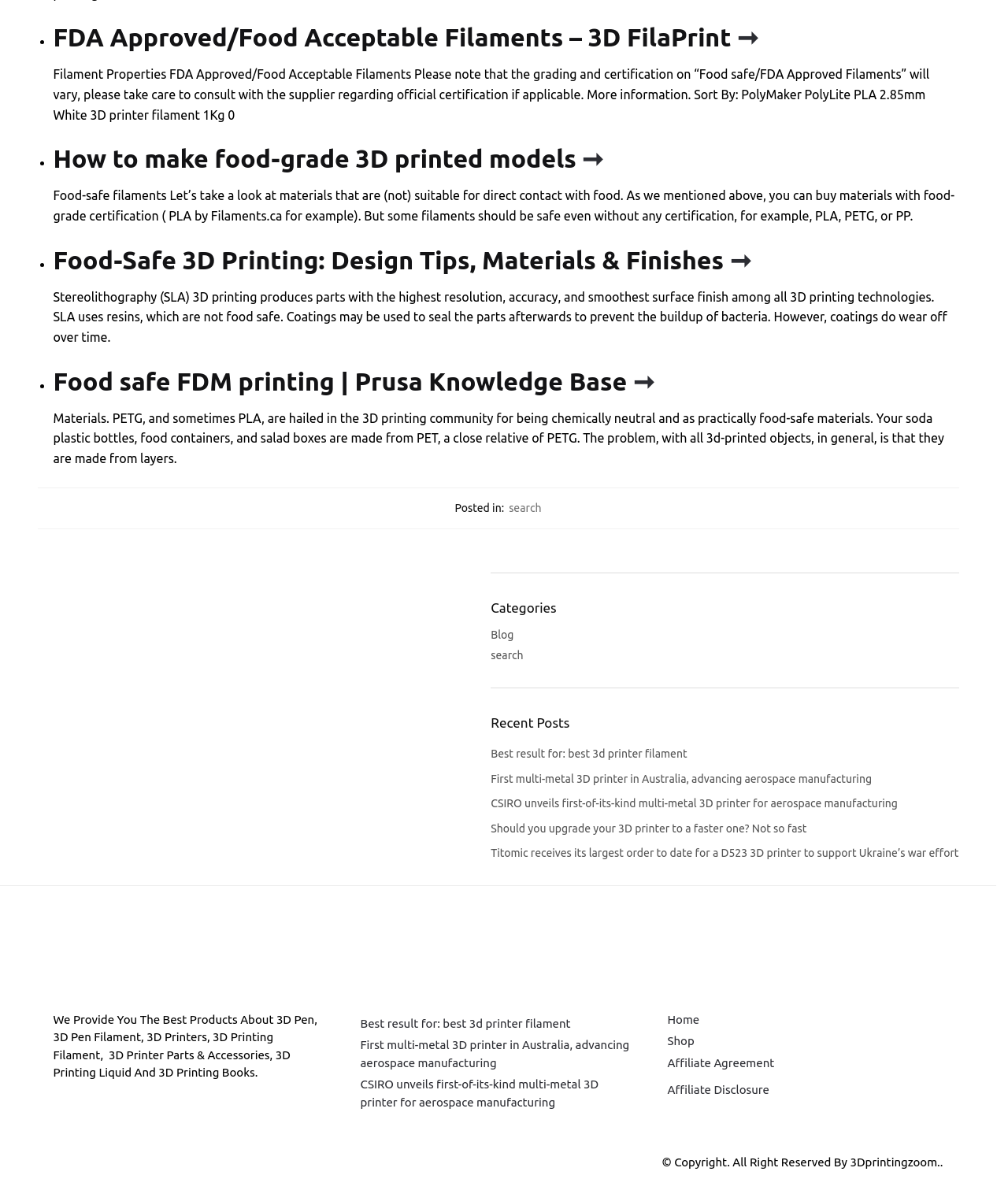Please specify the coordinates of the bounding box for the element that should be clicked to carry out this instruction: "Search for posts". The coordinates must be four float numbers between 0 and 1, formatted as [left, top, right, bottom].

[0.505, 0.415, 0.537, 0.426]